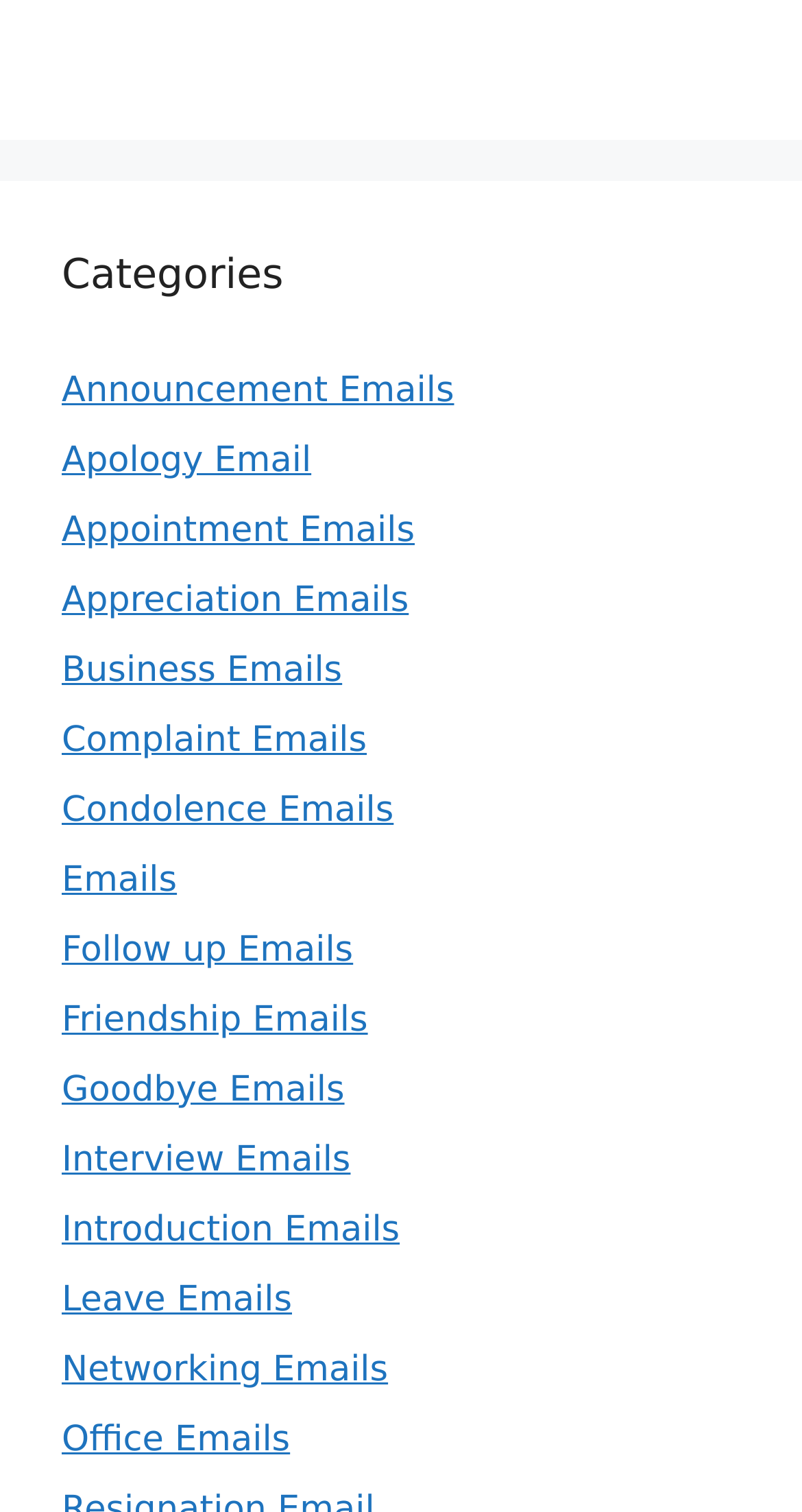Determine the bounding box coordinates of the section to be clicked to follow the instruction: "Explore business emails". The coordinates should be given as four float numbers between 0 and 1, formatted as [left, top, right, bottom].

[0.077, 0.43, 0.427, 0.457]